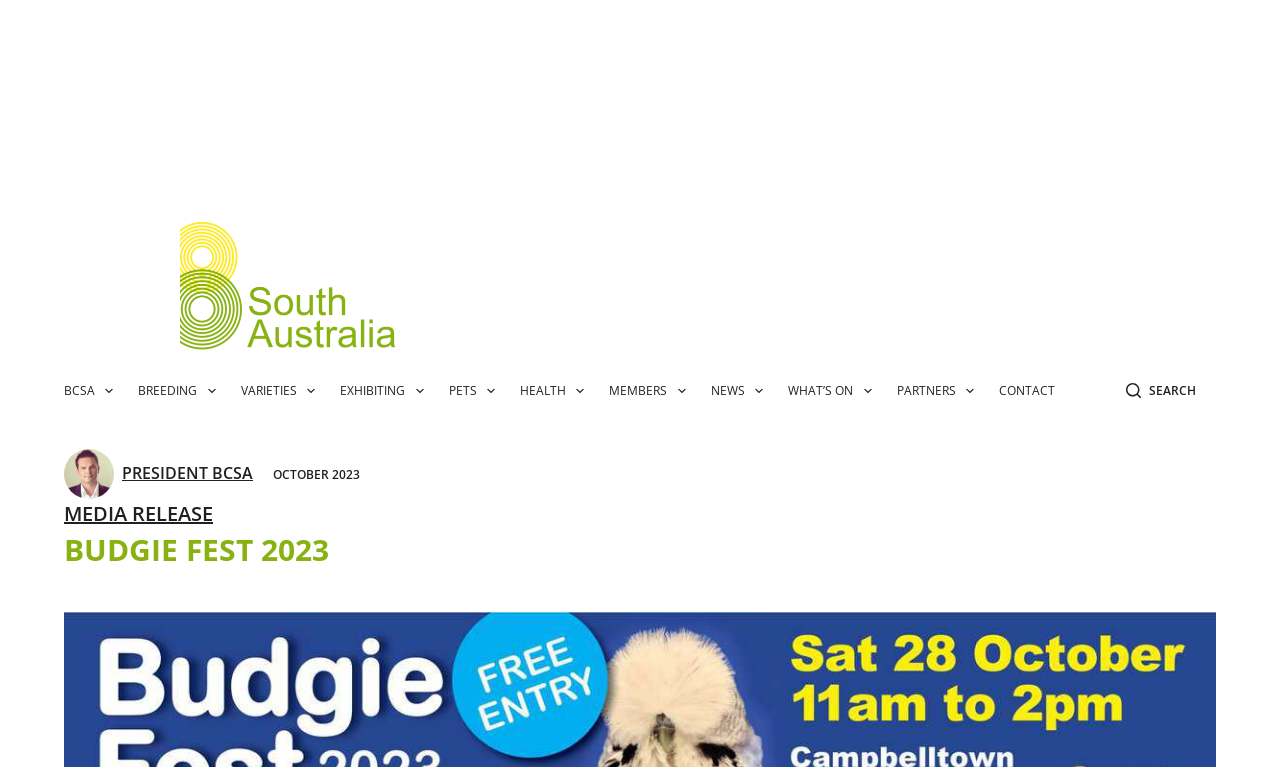Give a concise answer using one word or a phrase to the following question:
What is the date of the Budgie Fest 2023?

October 2023